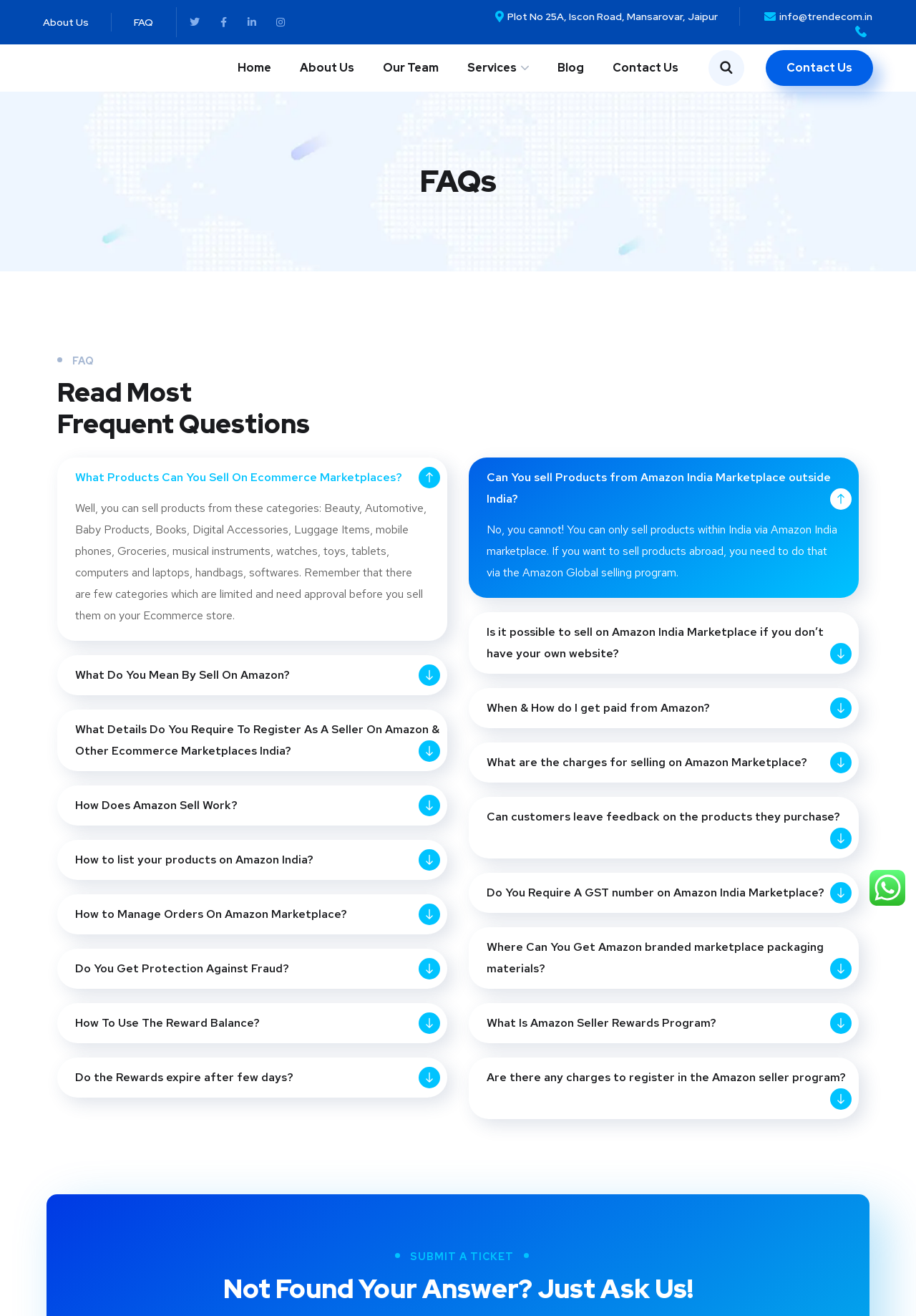Explain in detail what is displayed on the webpage.

The webpage is a FAQ page for an e-commerce marketplace, Trendecom. At the top, there are several links to other pages, including "About Us", "FAQ", and social media links. Below these links, there is a navigation menu with links to "Home", "About Us", "Our Team", "Services", "Blog", and "Contact Us".

The main content of the page is divided into two columns. The left column has a heading "FAQs" and a subheading "Read Most Frequent Questions". Below this, there are several questions and answers related to selling products on e-commerce marketplaces, including Amazon. The questions are listed in a vertical column, with the answers provided below each question.

The right column has a heading "SUBMIT A TICKET" and a subheading "Not Found Your Answer? Just Ask Us!". There is also an image at the bottom of the right column.

At the bottom of the page, there is a footer section with links to "Contact Us", an address, and an email address. There is also a small icon with a link to an unknown page.

The overall structure of the page is organized, with clear headings and concise text. The use of two columns helps to separate the main content from the secondary content, making it easier to navigate.